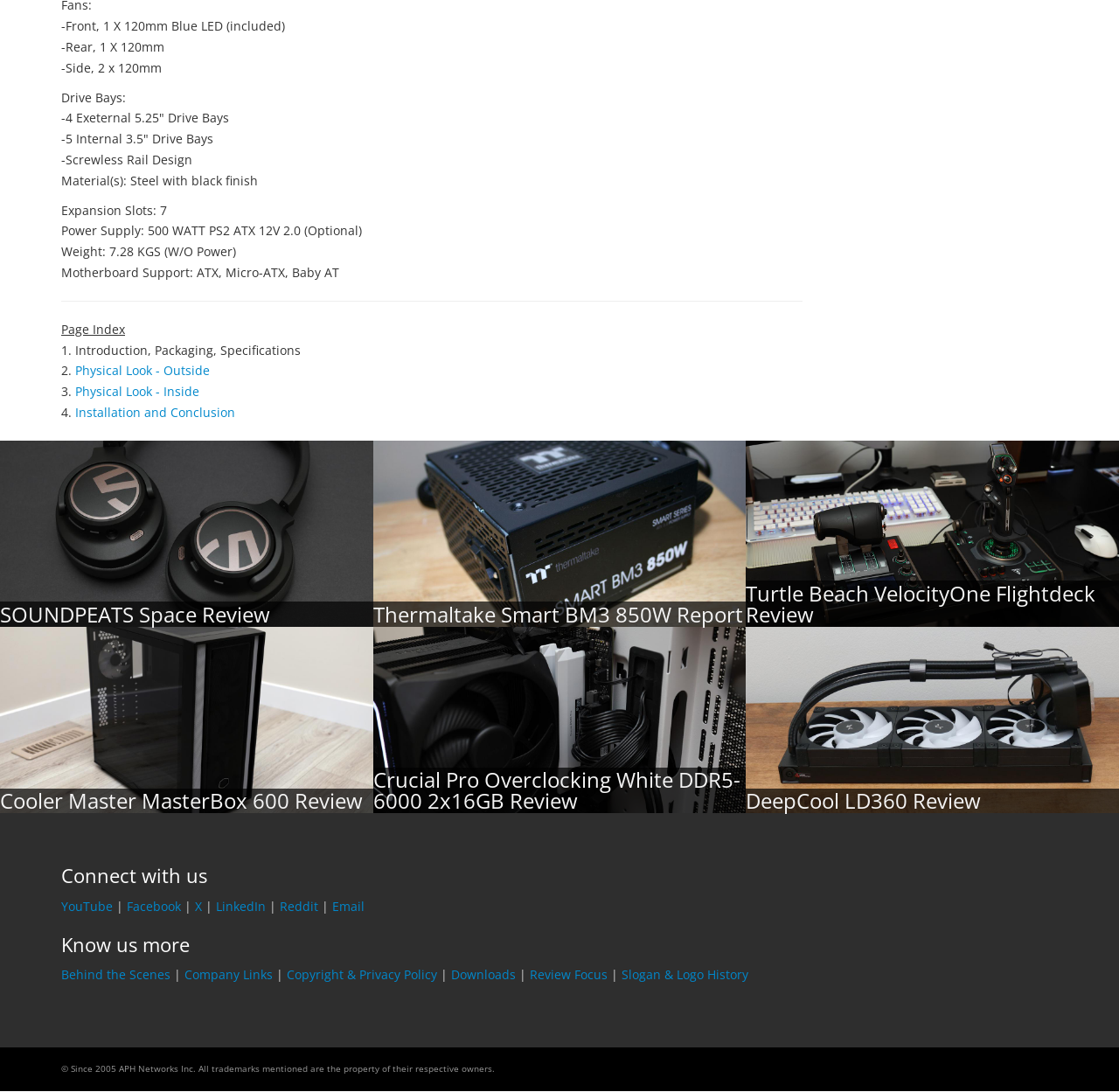How many internal 3.5" drive bays does the product have?
Based on the visual, give a brief answer using one word or a short phrase.

5